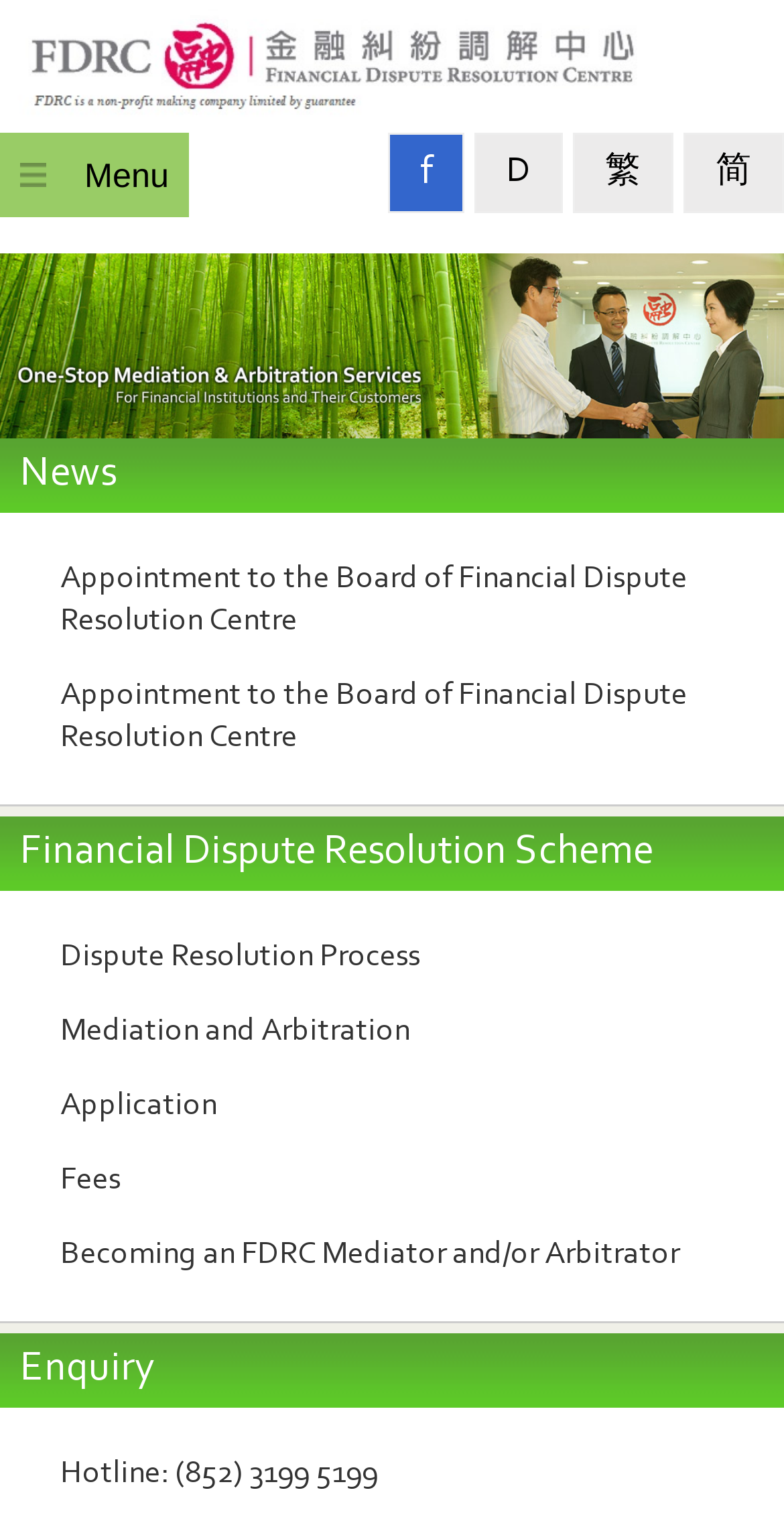Please identify the bounding box coordinates of the element I need to click to follow this instruction: "Learn about dispute resolution process".

[0.0, 0.605, 1.0, 0.654]